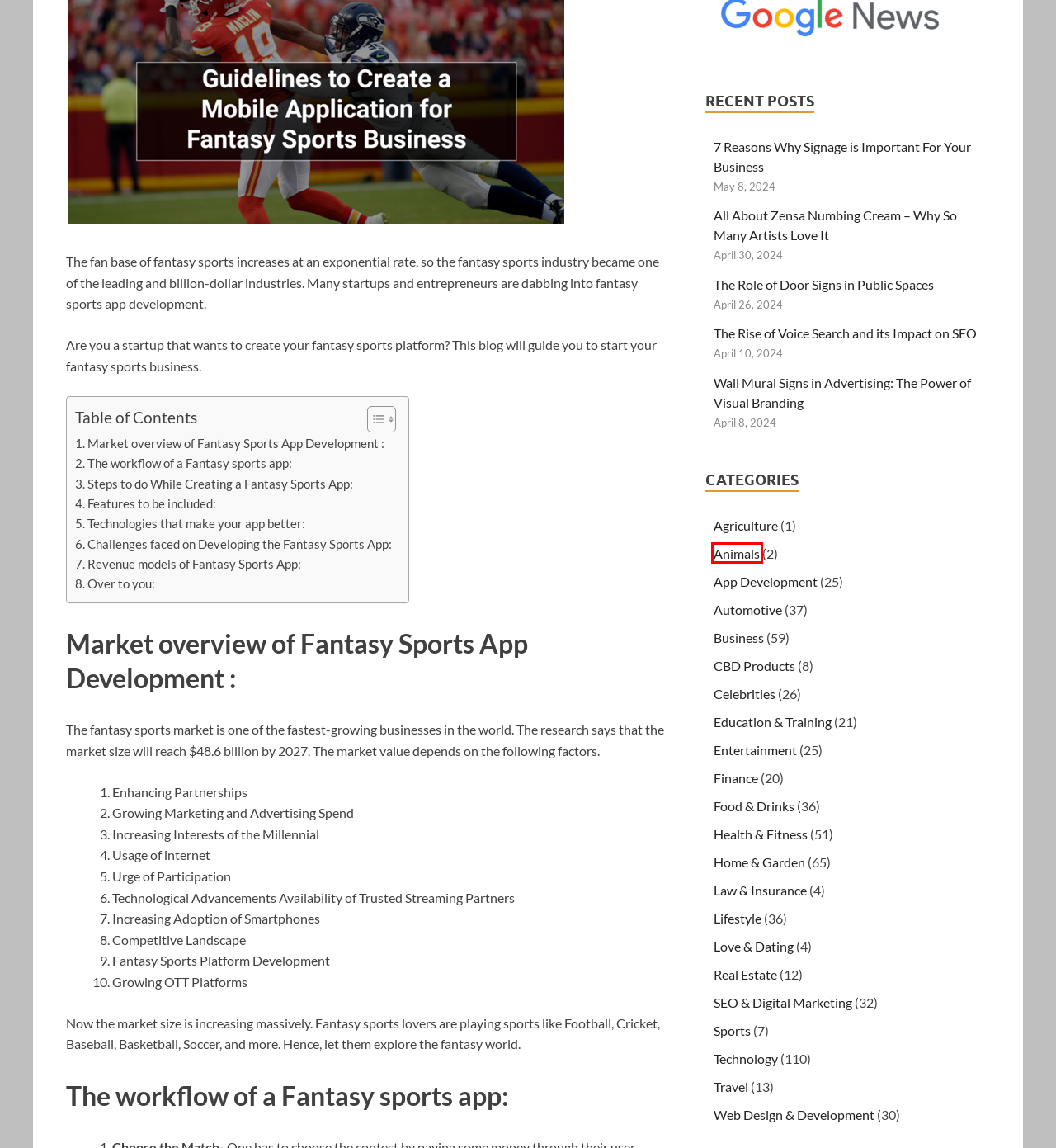Look at the given screenshot of a webpage with a red rectangle bounding box around a UI element. Pick the description that best matches the new webpage after clicking the element highlighted. The descriptions are:
A. Agriculture Archives - Blogs Crew - Guest Post | Latest News and Articles
B. Entertainment Archives - Blogs Crew - Guest Post | Latest News and Articles
C. Education & Training Archives - Blogs Crew - Guest Post | Latest News and Articles
D. Animals Archives - Blogs Crew - Guest Post | Latest News and Articles
E. Real Estate Archives - Blogs Crew - Guest Post | Latest News and Articles
F. 7 Reasons Why Signage is Important For Your Business
G. Food & Drinks Archives - Blogs Crew - Guest Post | Latest News and Articles
H. CBD Products Archives - Blogs Crew - Guest Post | Latest News and Articles

D